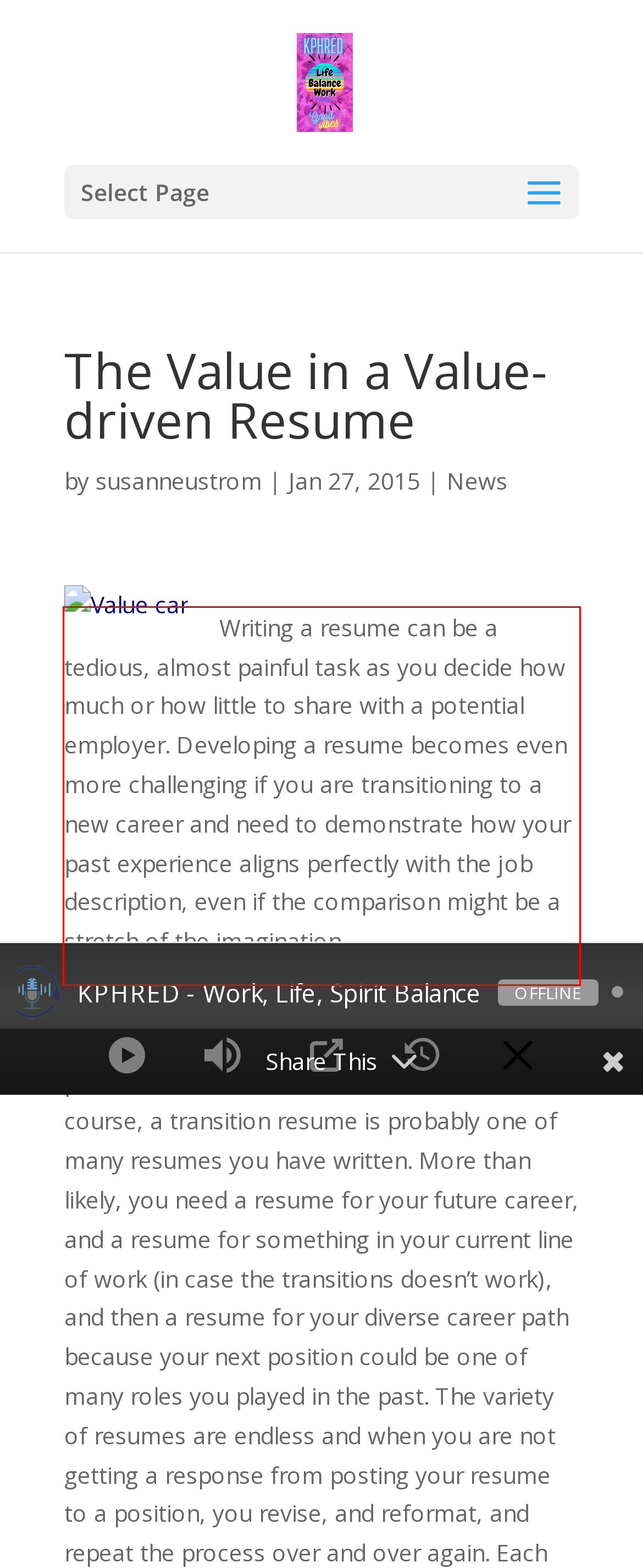Using the provided webpage screenshot, identify and read the text within the red rectangle bounding box.

Writing a resume can be a tedious, almost painful task as you decide how much or how little to share with a potential employer. Developing a resume becomes even more challenging if you are transitioning to a new career and need to demonstrate how your past experience aligns perfectly with the job description, even if the comparison might be a stretch of the imagination.